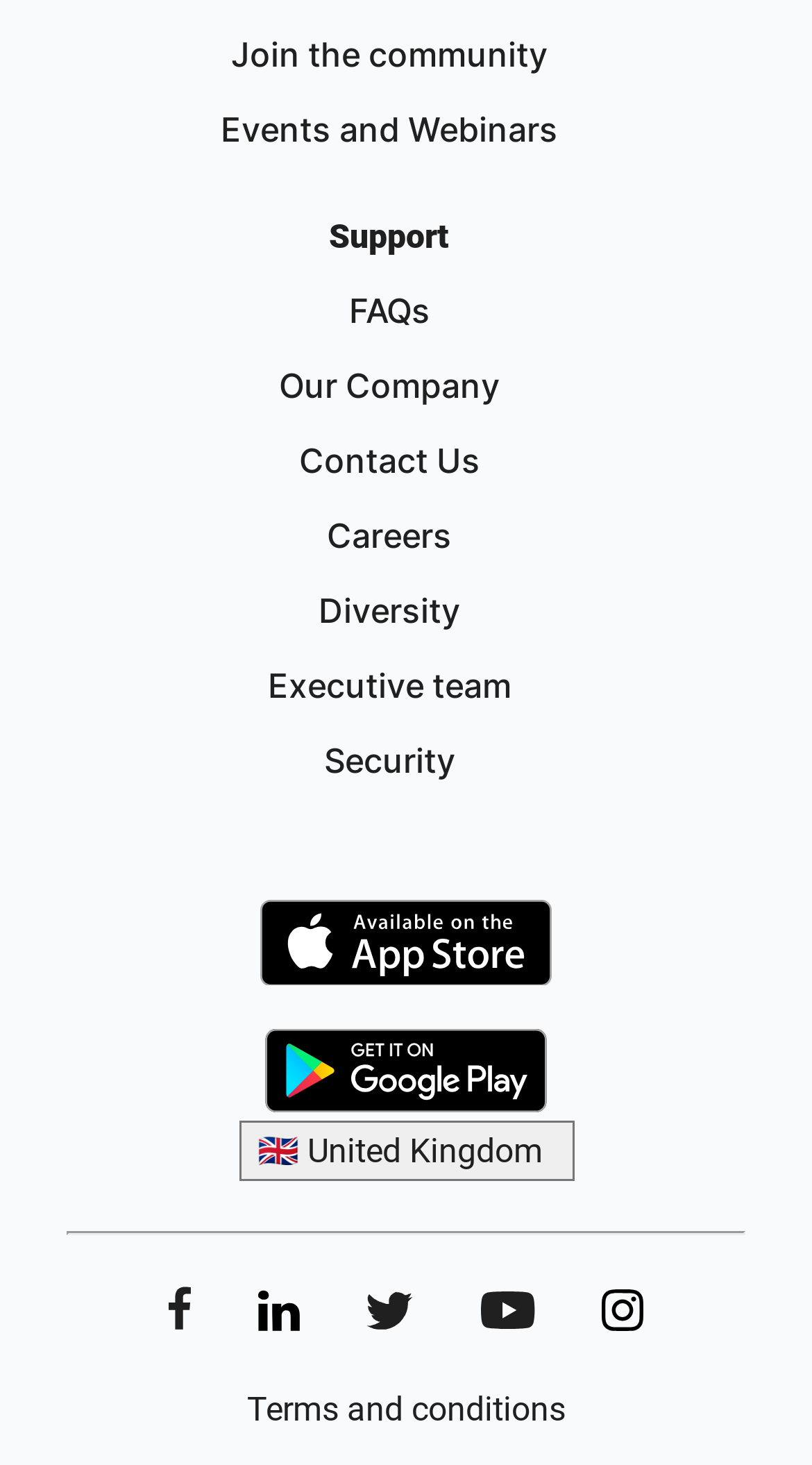What is the first link on the webpage?
Please give a well-detailed answer to the question.

The first link on the webpage is 'Join the community' which is located at the top left corner of the webpage with a bounding box of [0.285, 0.022, 0.674, 0.051].